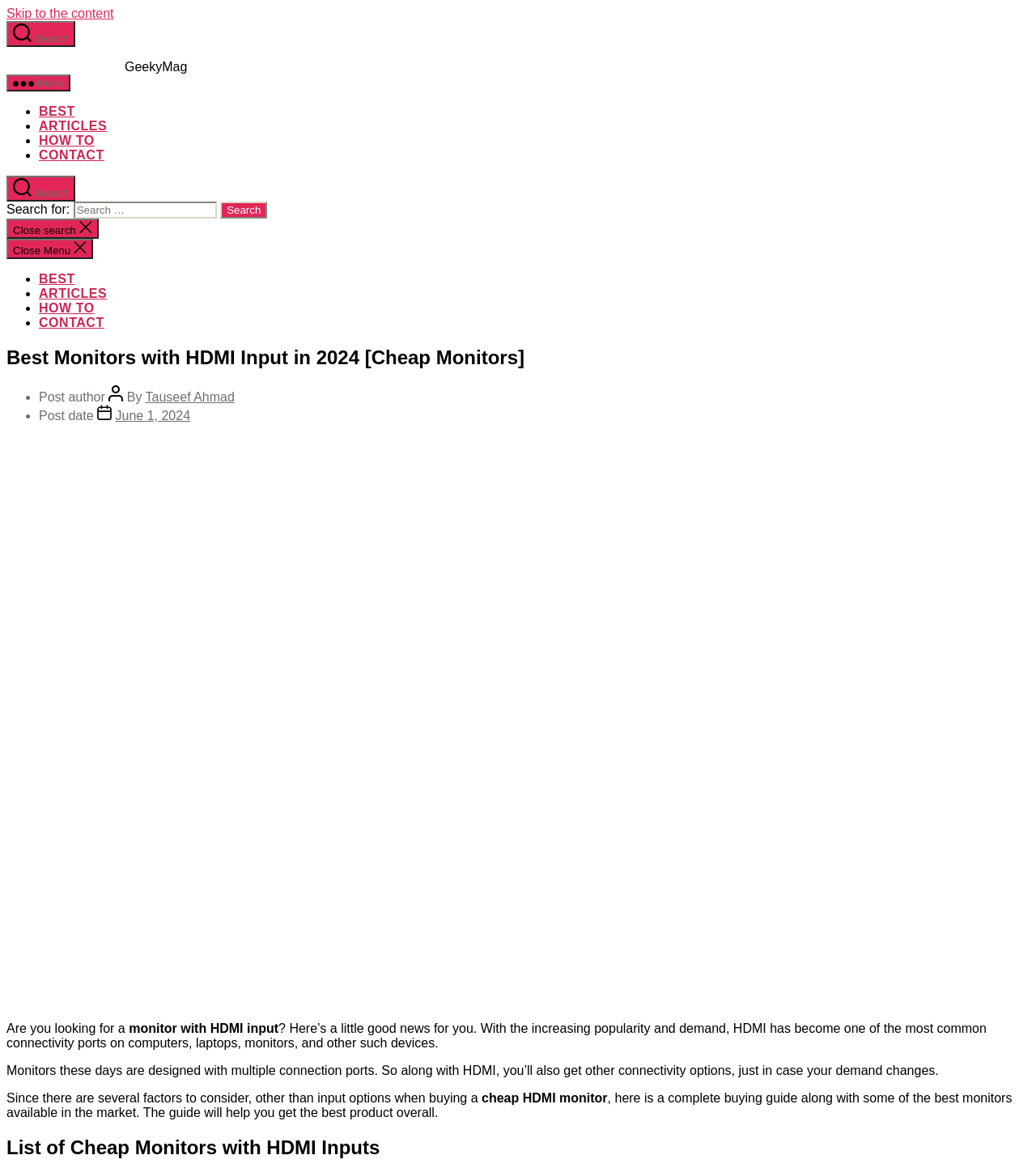Using the details in the image, give a detailed response to the question below:
What is the topic of the article?

The topic of the article can be determined by reading the heading 'Best Monitors with HDMI Input in 2024 [Cheap Monitors]' at the top of the page, which indicates that the article is about monitors with HDMI input.